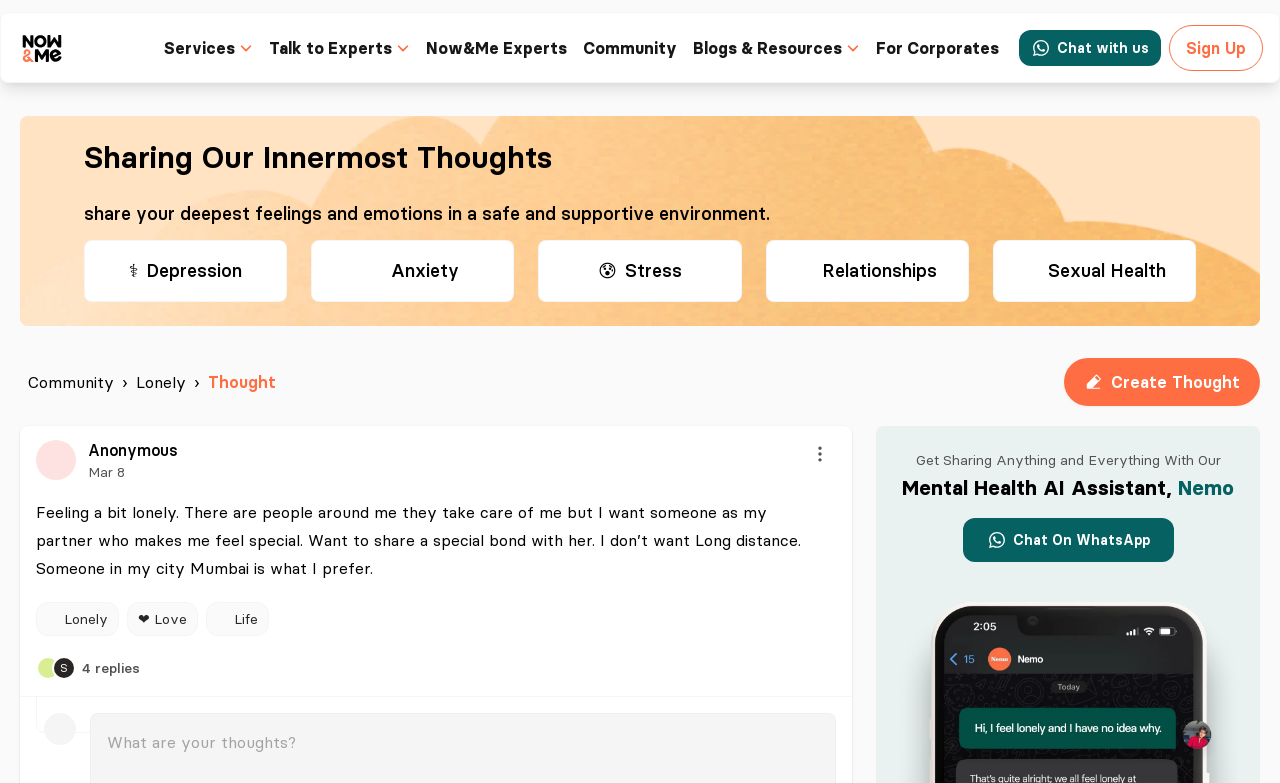Based on the description "aria-label="Menu"", find the bounding box of the specified UI element.

[0.628, 0.559, 0.653, 0.6]